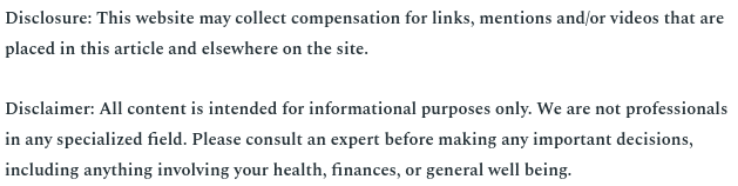Which organization is supporting families and communities in need?
By examining the image, provide a one-word or phrase answer.

American Red Cross